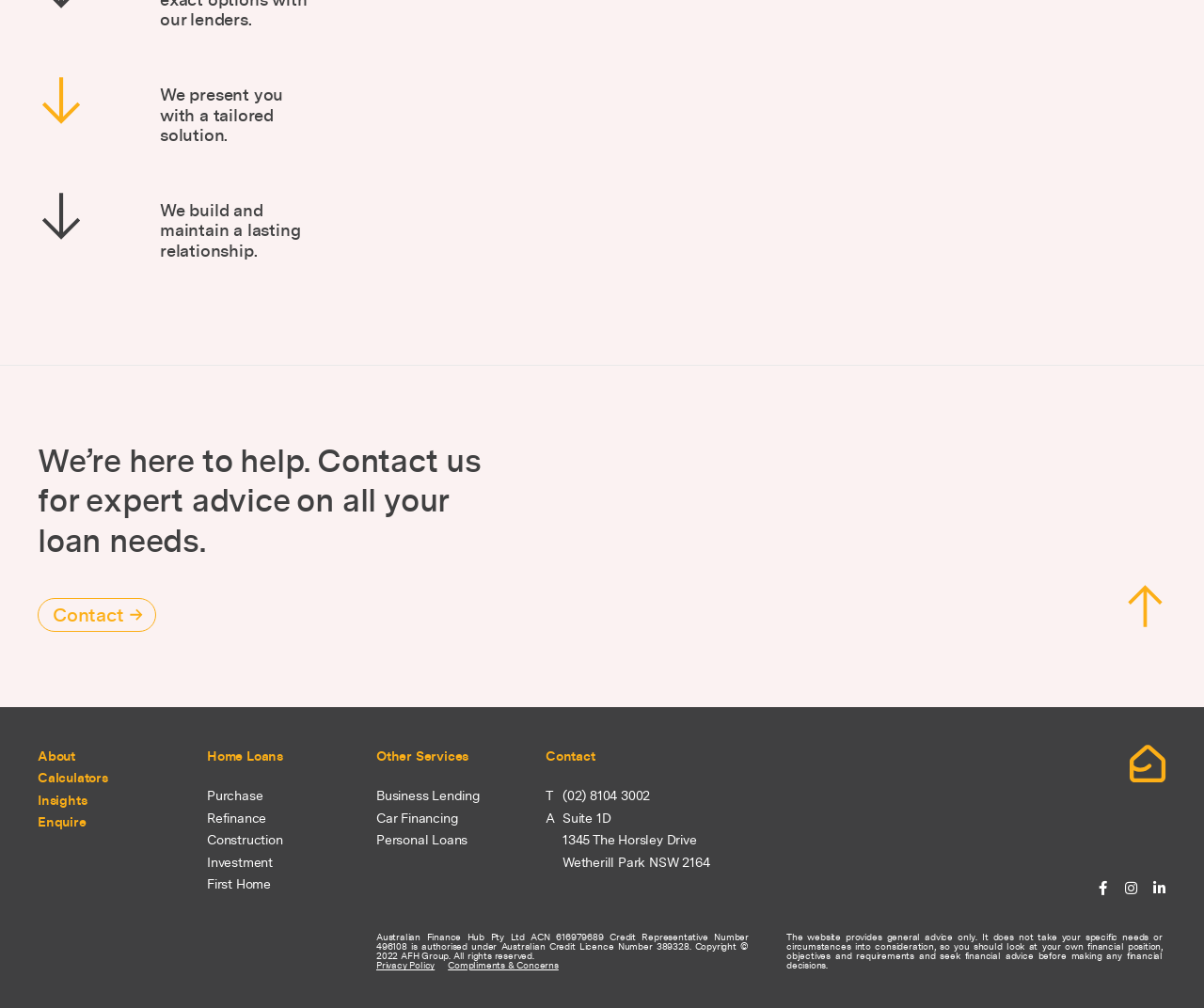What is the company's name?
Could you answer the question in a detailed manner, providing as much information as possible?

The webpage has a static text at the bottom that mentions 'Australian Finance Hub Pty Ltd ACN 616979689' which suggests that the company's name is Australian Finance Hub.